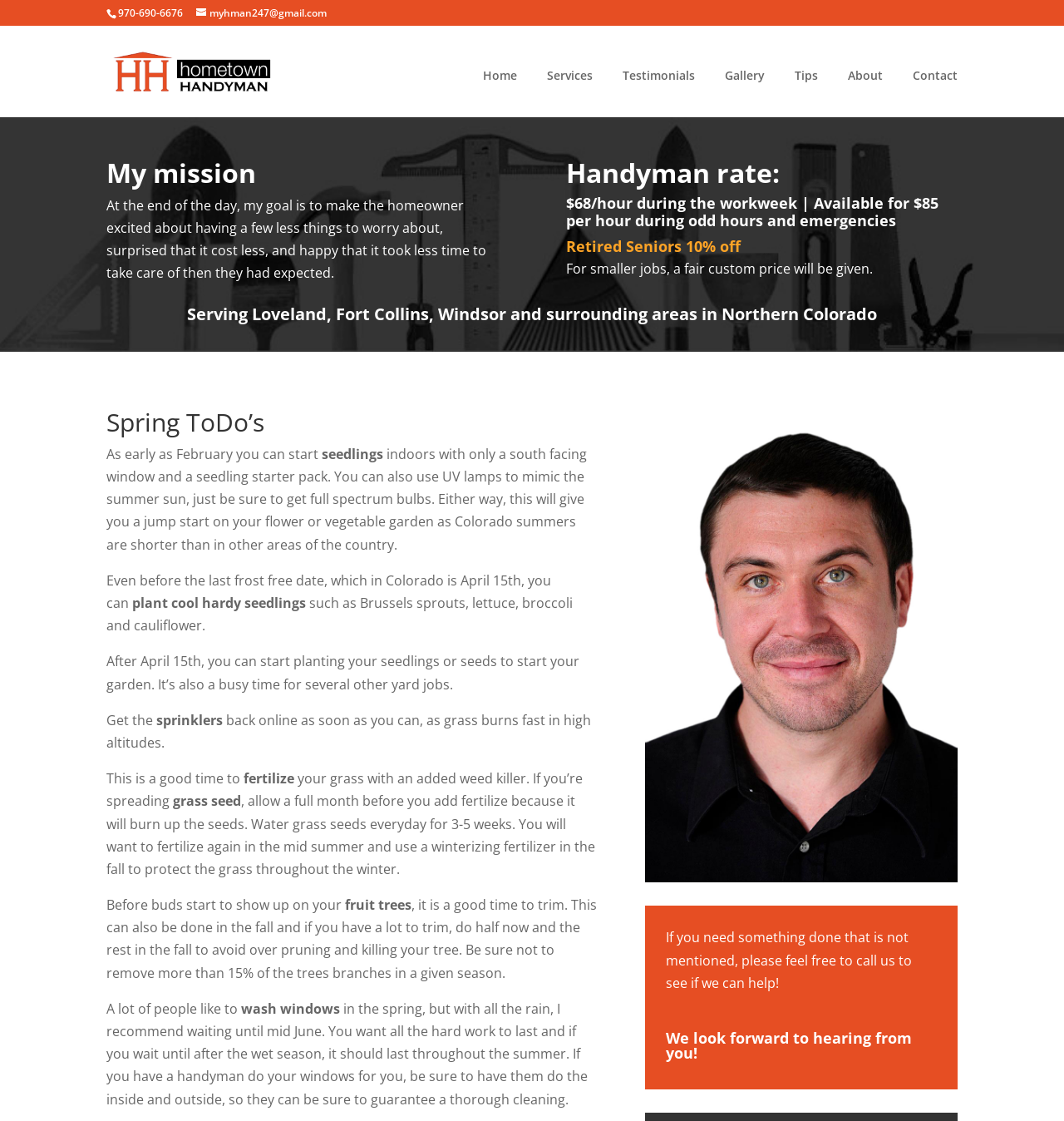Locate the bounding box coordinates for the element described below: "alt="Hometown Handyman"". The coordinates must be four float values between 0 and 1, formatted as [left, top, right, bottom].

[0.103, 0.054, 0.276, 0.071]